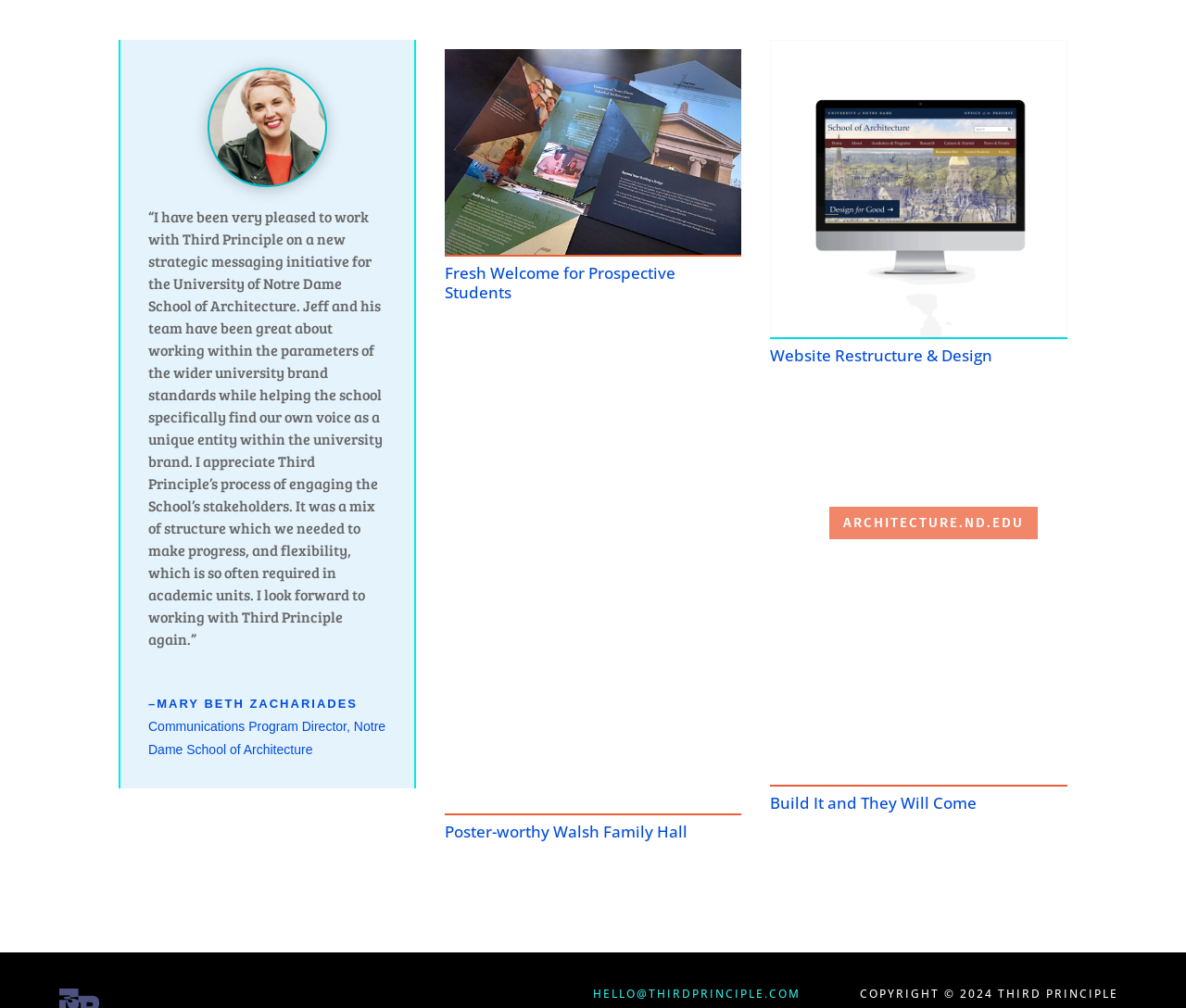What is the purpose of the print package designed for prospective students?
Based on the image, give a concise answer in the form of a single word or short phrase.

To welcome them